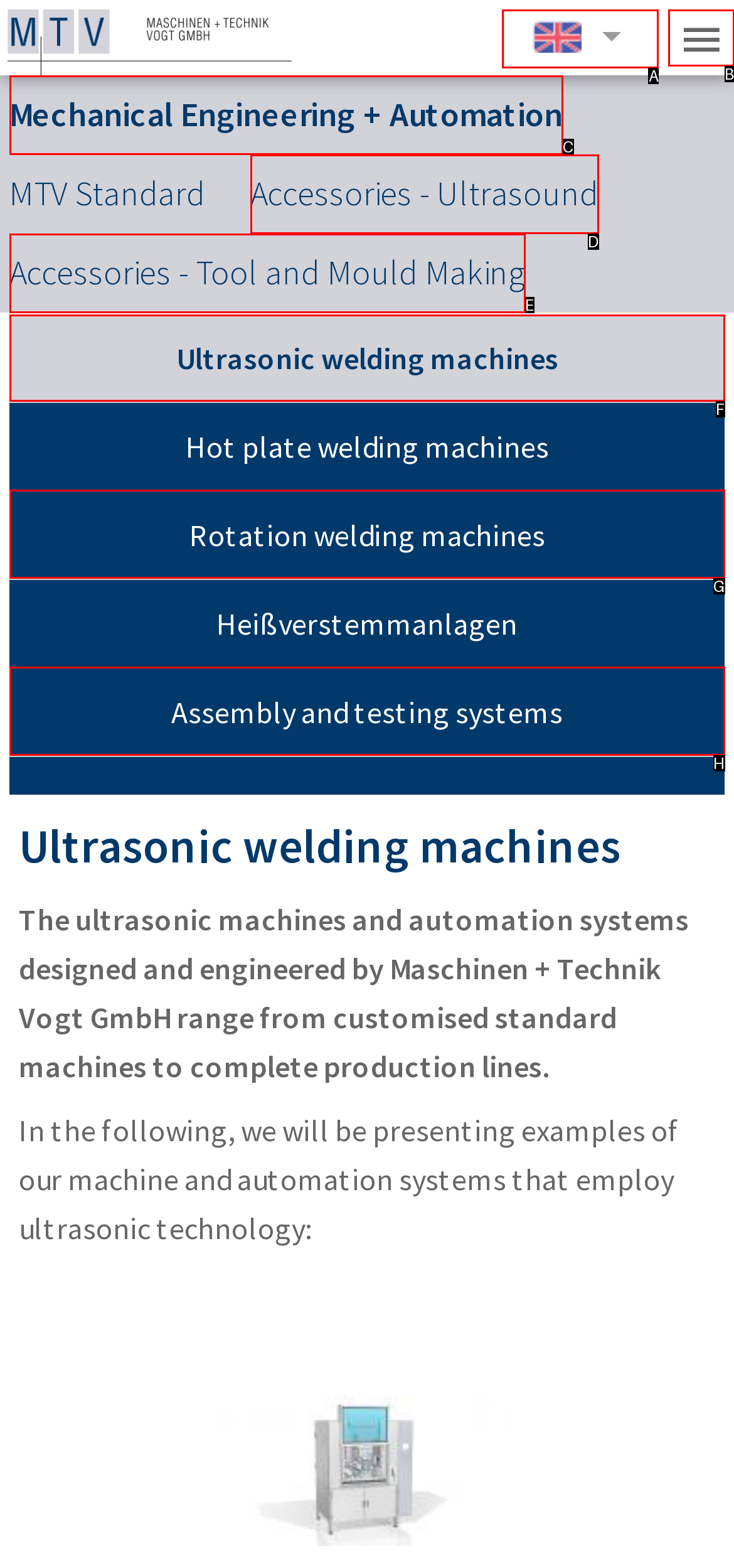Which option corresponds to the following element description: Ultrasonic welding machines?
Please provide the letter of the correct choice.

F